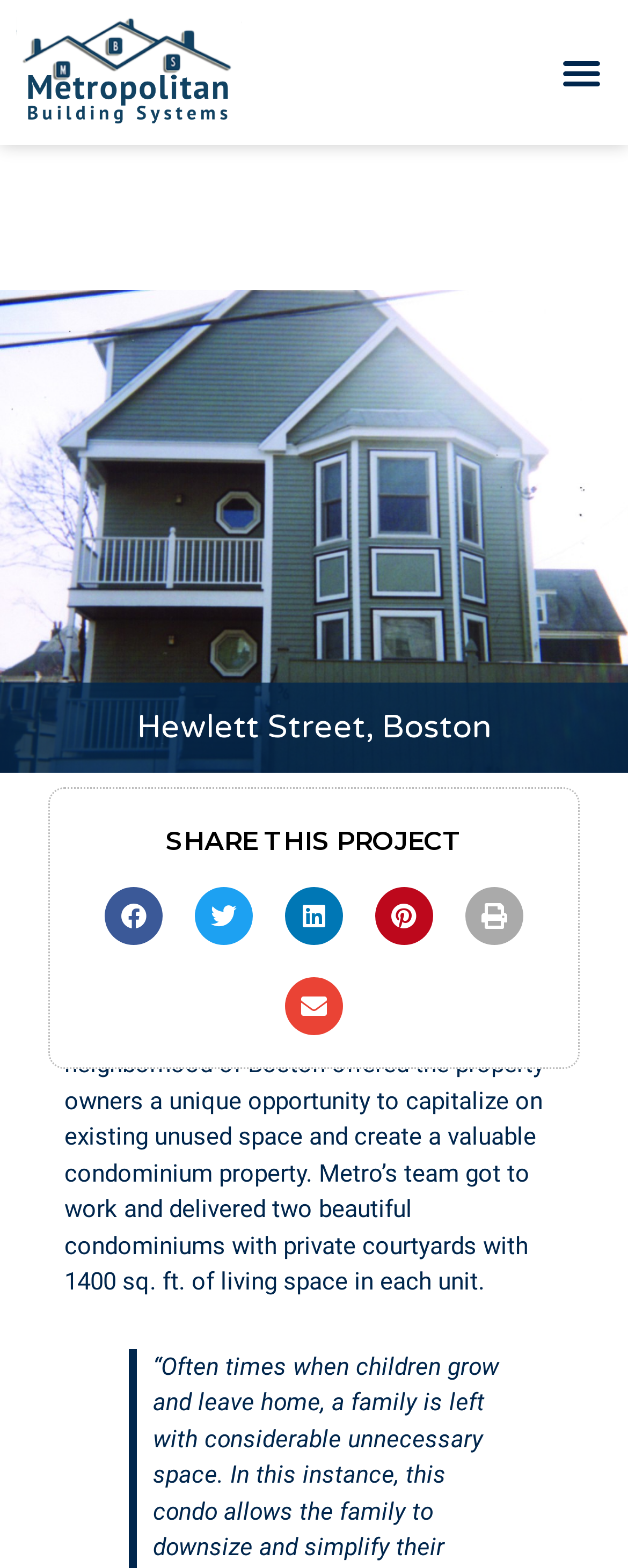Answer the question below in one word or phrase:
How many condominiums were created?

Two